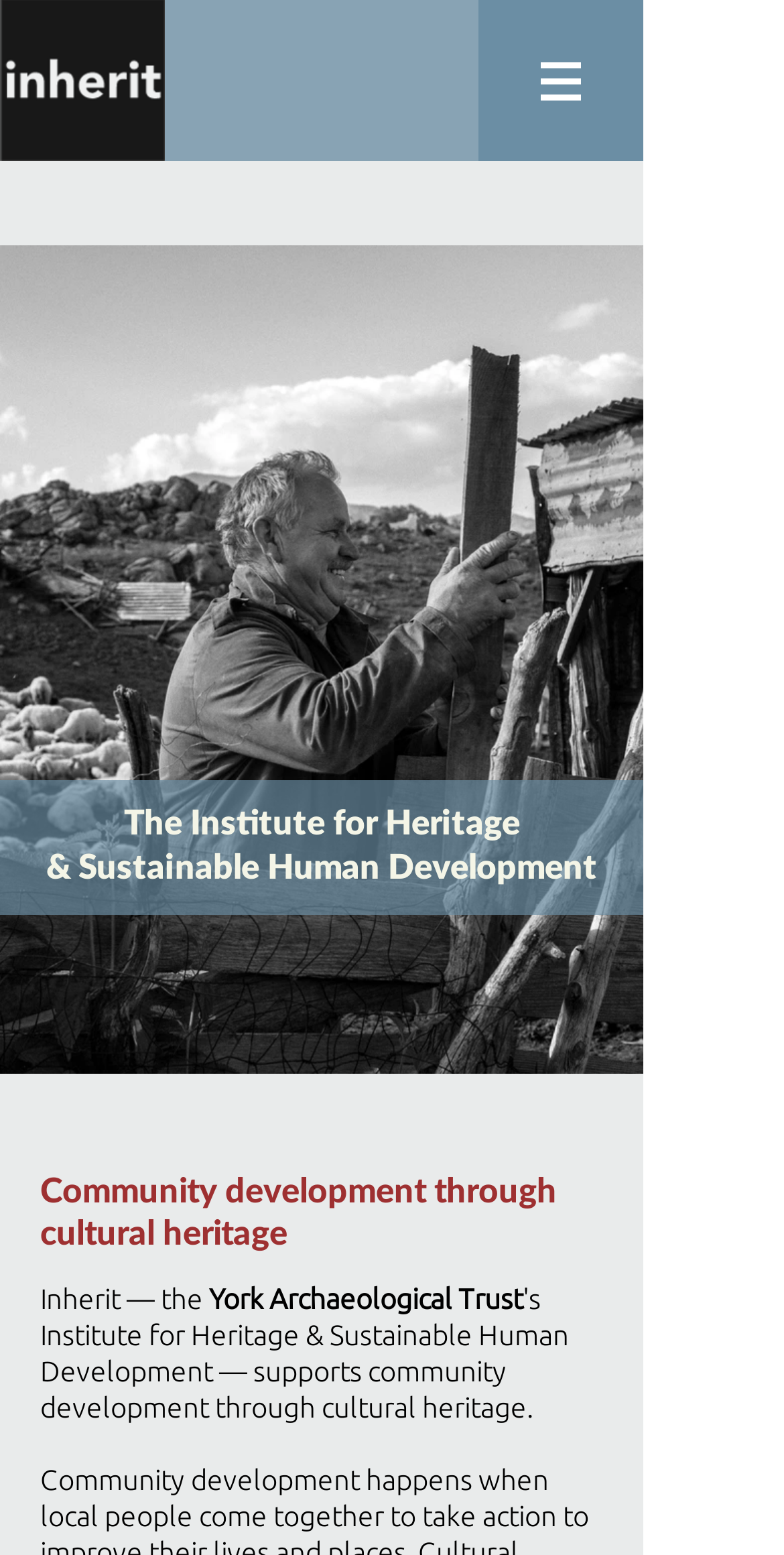What is the name of the institute?
Refer to the image and provide a thorough answer to the question.

I found the answer by looking at the heading element with the text 'The Institute for Heritage & Sustainable Human Development' which is located at the coordinates [0.051, 0.515, 0.769, 0.572].